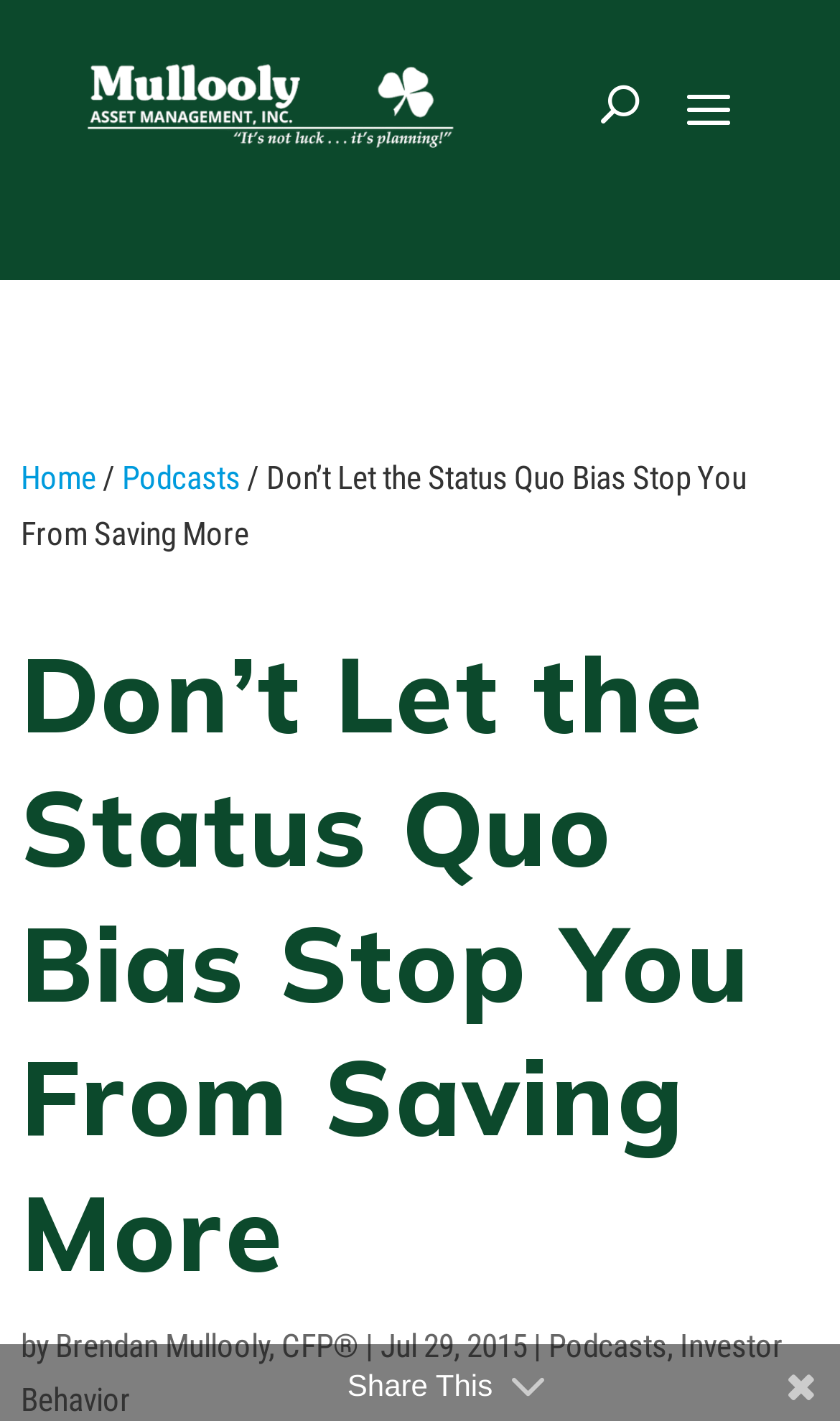Given the element description Investor Behavior, identify the bounding box coordinates for the UI element on the webpage screenshot. The format should be (top-left x, top-left y, bottom-right x, bottom-right y), with values between 0 and 1.

[0.025, 0.934, 0.933, 1.0]